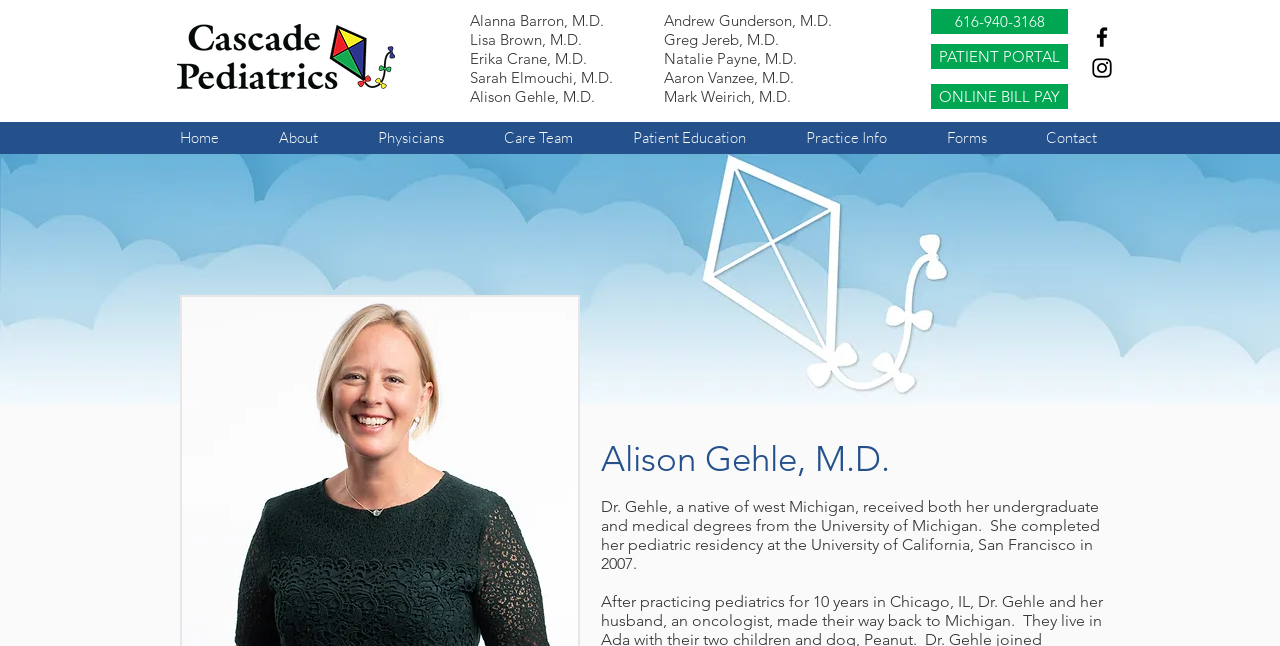Produce a meticulous description of the webpage.

The webpage is about Dr. Alison Gehle, a pediatrician with Cascade Pediatrics in Grand Rapids, MI. At the top left corner, there is a logo of Cascade Pediatrics, which is an image link. Below the logo, there are several links to other physicians' profiles, including Alanna Barron, Lisa Brown, and others, arranged in two columns. 

On the top right corner, there are three links: a phone number, "PATIENT PORTAL", and "ONLINE BILL PAY". Next to these links, there is a social bar with links to Facebook and Instagram, each represented by an image. 

The main navigation menu is located at the top center of the page, with links to "Home", "About", "Physicians", "Care Team", "Patient Education", "Practice Info", "Forms", and "Contact". 

Below the navigation menu, there is a large background image that spans the entire width of the page. On top of this image, there is a heading that reads "Alison Gehle, M.D." followed by a paragraph of text that describes Dr. Gehle's background, including her education and residency.